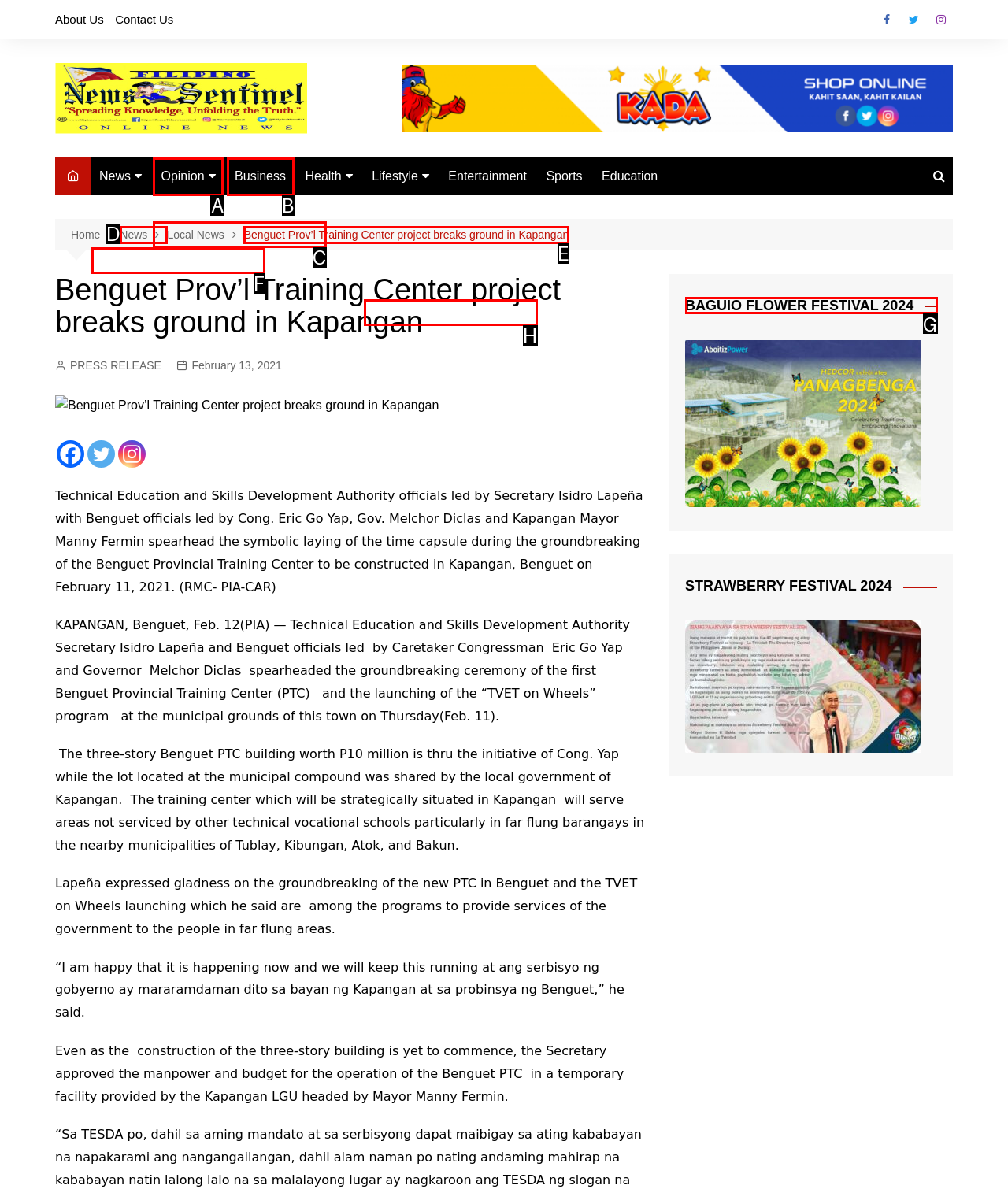Point out which UI element to click to complete this task: Click on the 'BAGUIO FLOWER FESTIVAL 2024' heading
Answer with the letter corresponding to the right option from the available choices.

G